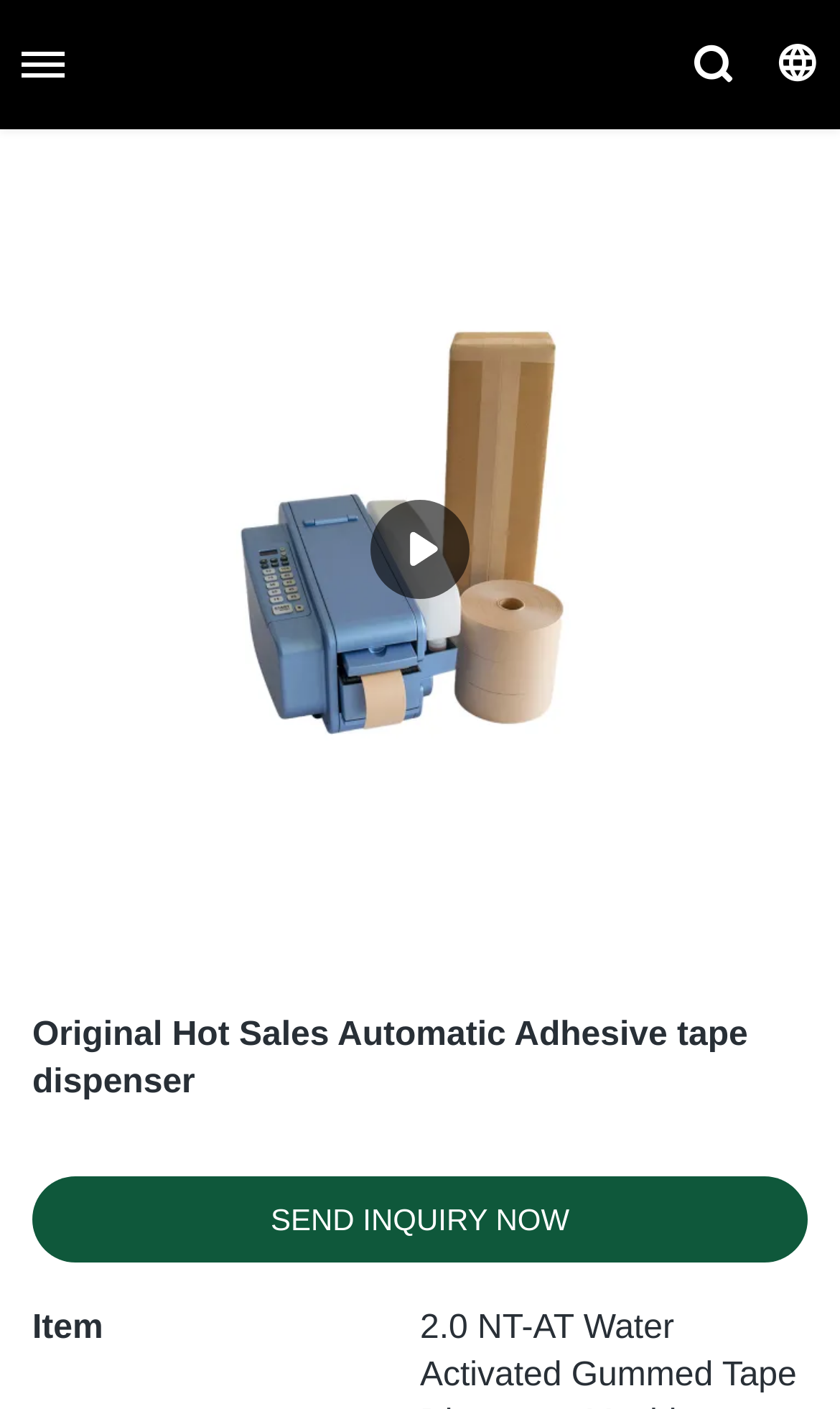Please find and report the primary heading text from the webpage.

Original Hot Sales Automatic Adhesive tape dispenser